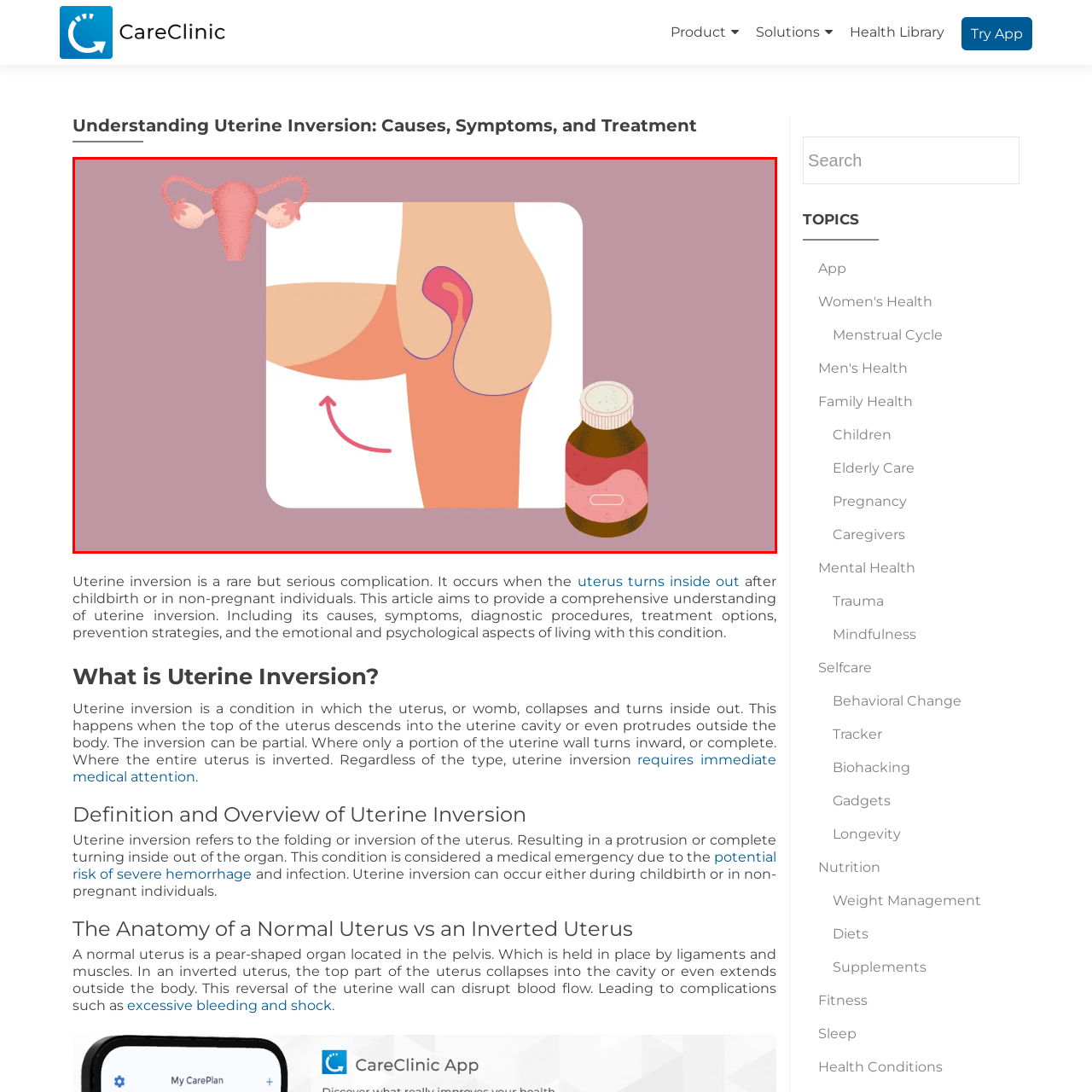What is the purpose of the medication bottle in the image?
Focus on the part of the image marked with a red bounding box and deliver an in-depth answer grounded in the visual elements you observe.

The presence of a medication bottle in the image suggests that the condition of uterine inversion can be managed or treated with medication. The caption implies that the image aims to convey the potential treatment options available for this condition.